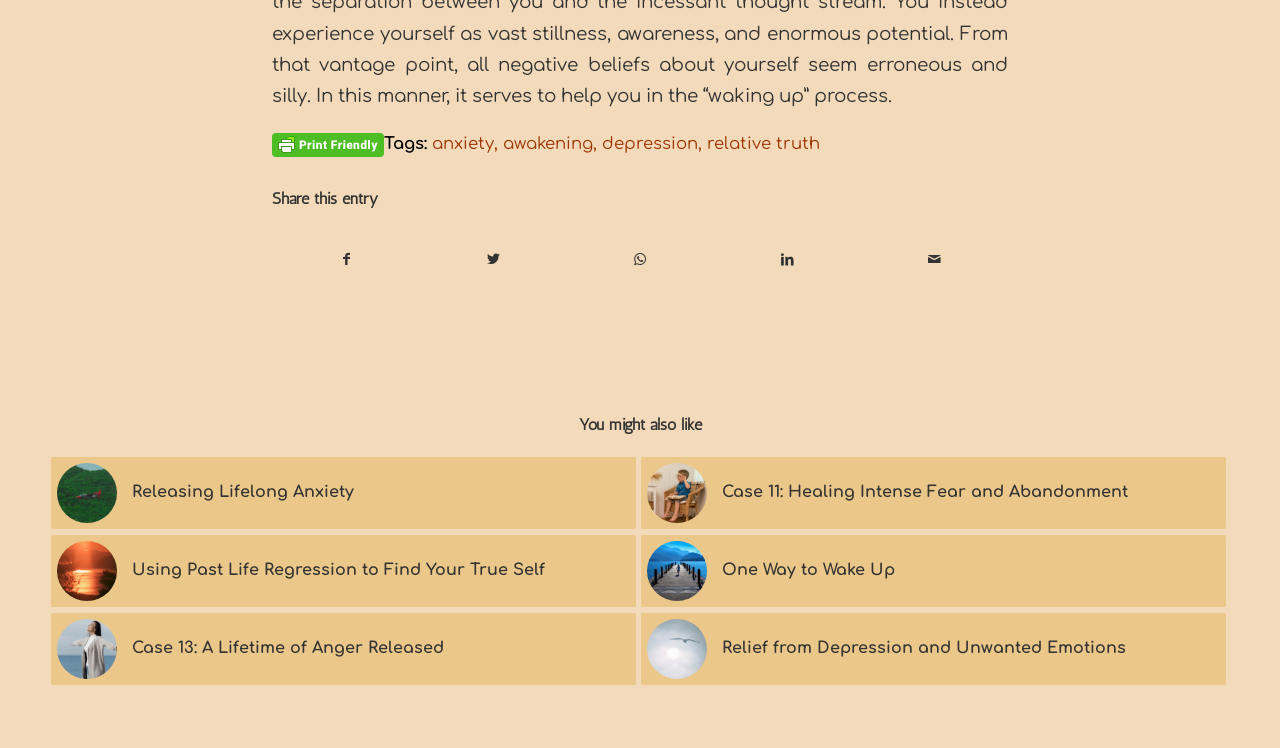Can you determine the bounding box coordinates of the area that needs to be clicked to fulfill the following instruction: "Explore 'awakening' tag"?

[0.393, 0.179, 0.463, 0.205]